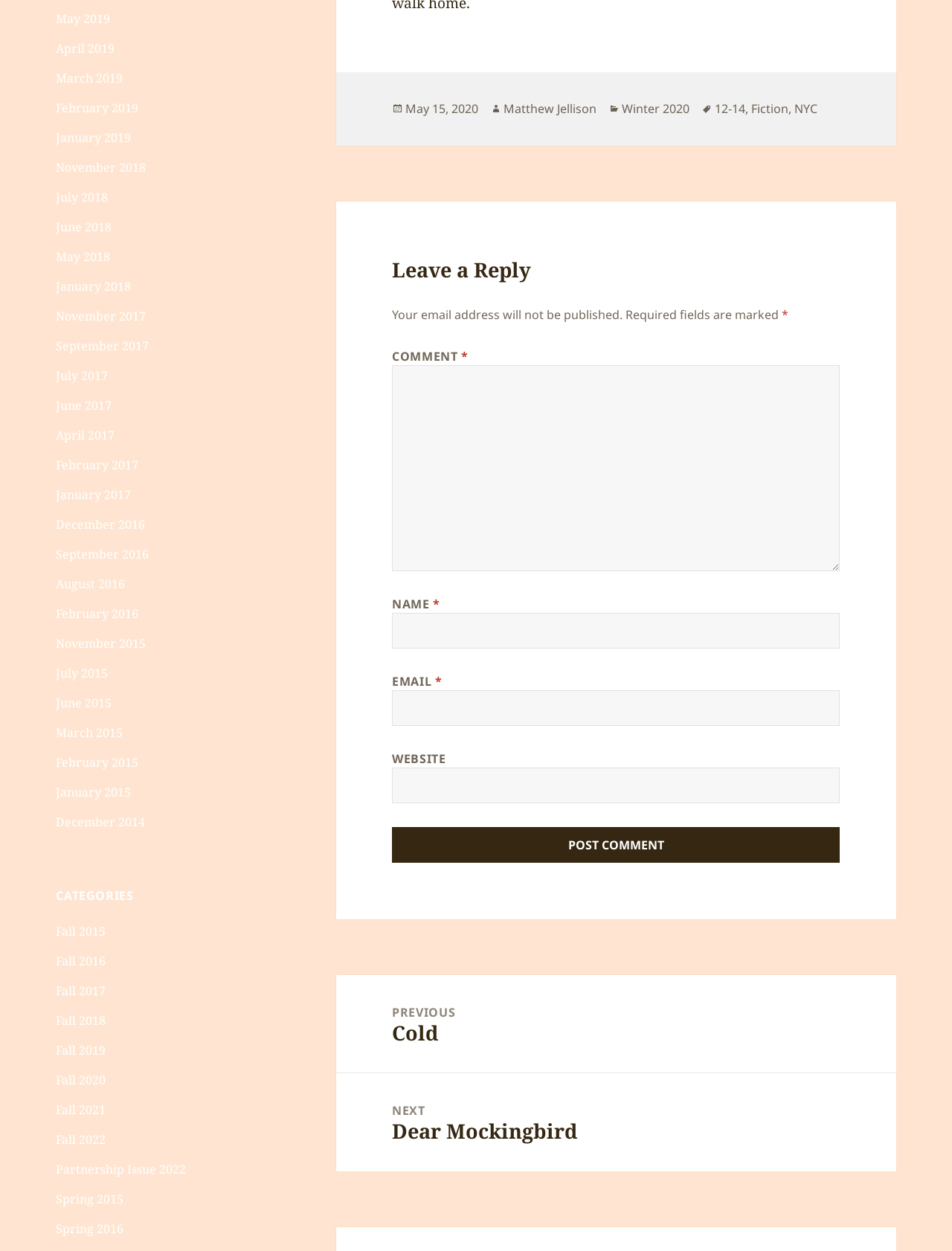What is the purpose of the textbox at the bottom of the page?
Examine the screenshot and reply with a single word or phrase.

To leave a comment